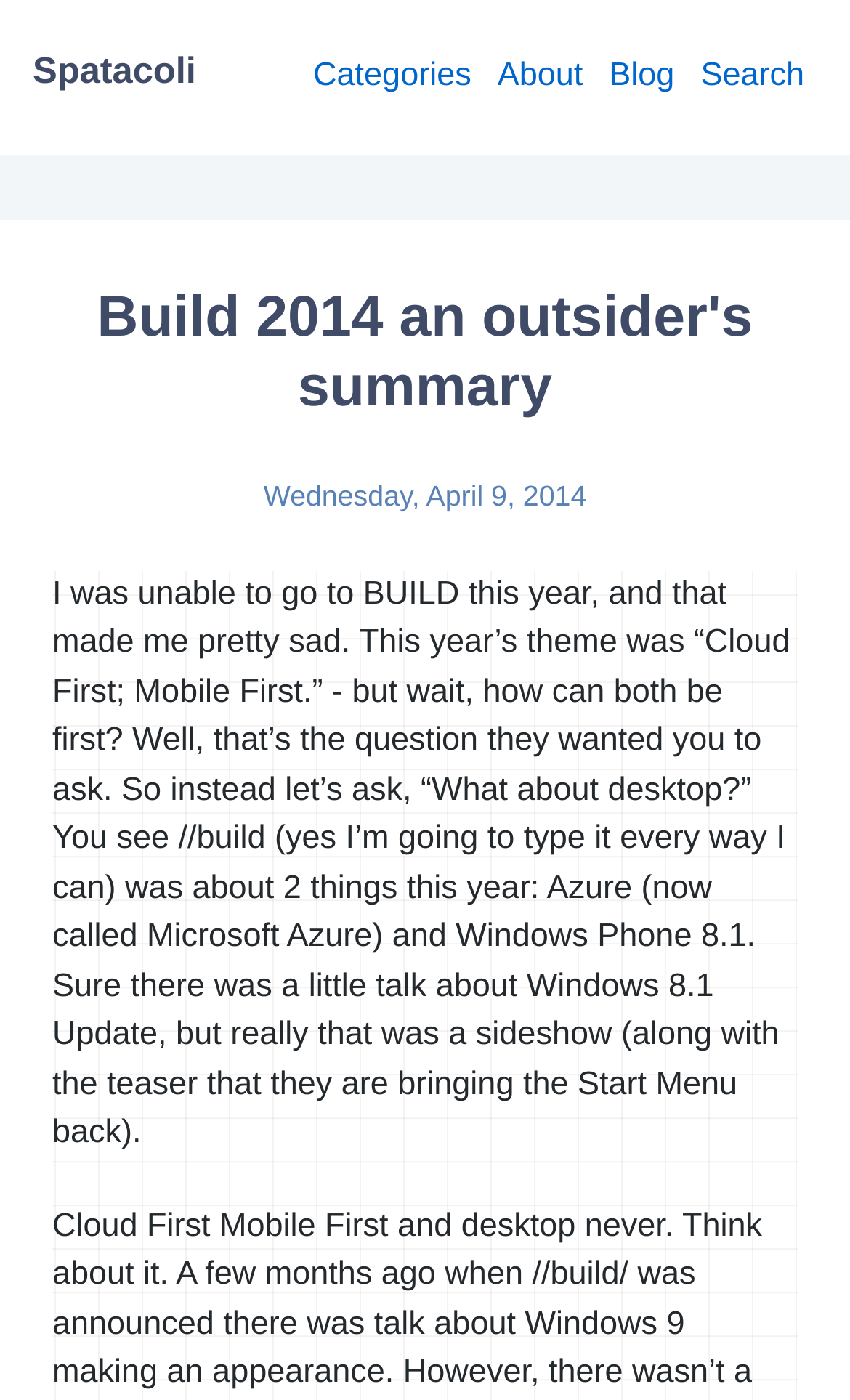Construct a thorough caption encompassing all aspects of the webpage.

The webpage is about a summary of Build 2014, with the title "Build 2014 an outsider's summary" prominently displayed at the top. Below the title, there is a horizontal navigation menu with five links: "Spatacoli", "Categories", "About", "Blog", and "Search", aligned from left to right.

The main content of the webpage is a blog post, which starts with the date "Wednesday, April 9, 2014" displayed in a smaller font. The blog post discusses the theme of Build 2014, "Cloud First; Mobile First", and questions the emphasis on desktop. The post then delves into the two main topics of the event: Azure (now called Microsoft Azure) and Windows Phone 8.1, with a brief mention of Windows 8.1 Update and the return of the Start Menu.